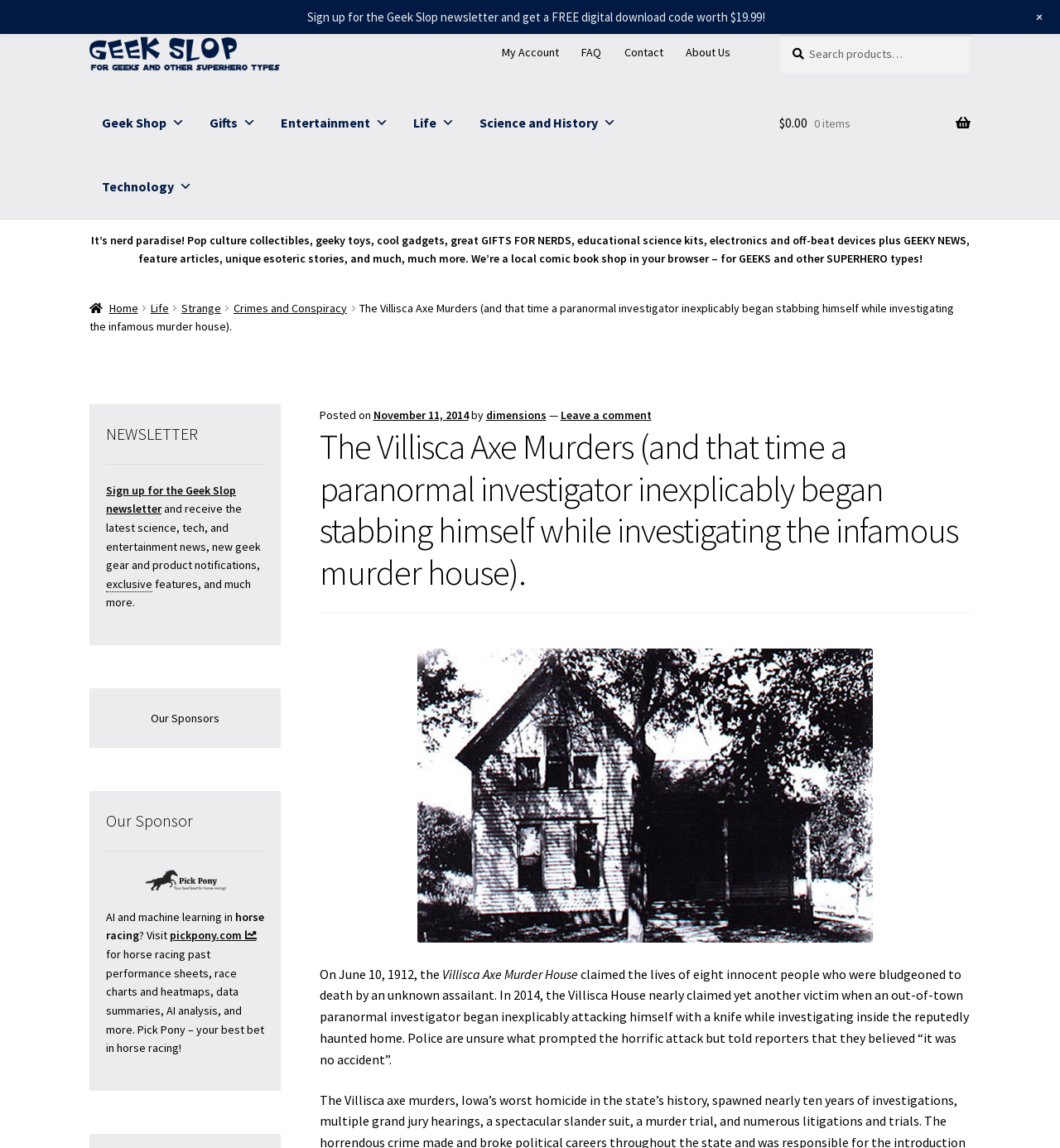What is the type of the image shown in the webpage?
Kindly offer a detailed explanation using the data available in the image.

The answer can be inferred from the image's description, which is 'The Villisca, Iowa home where two adults and six children were slain June 10, 1912.'